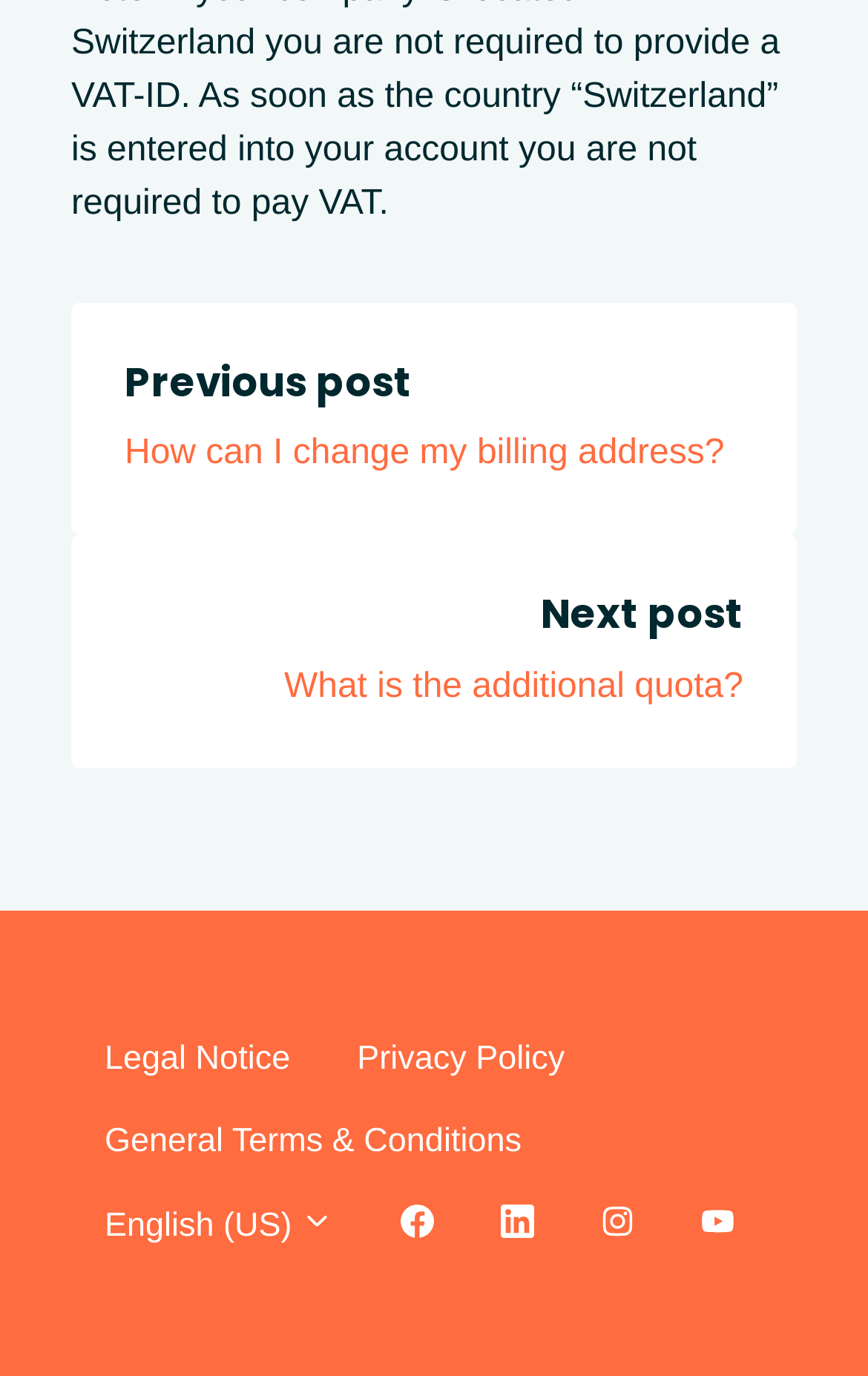Using floating point numbers between 0 and 1, provide the bounding box coordinates in the format (top-left x, top-left y, bottom-right x, bottom-right y). Locate the UI element described here: General Terms & Conditions

[0.082, 0.8, 0.639, 0.861]